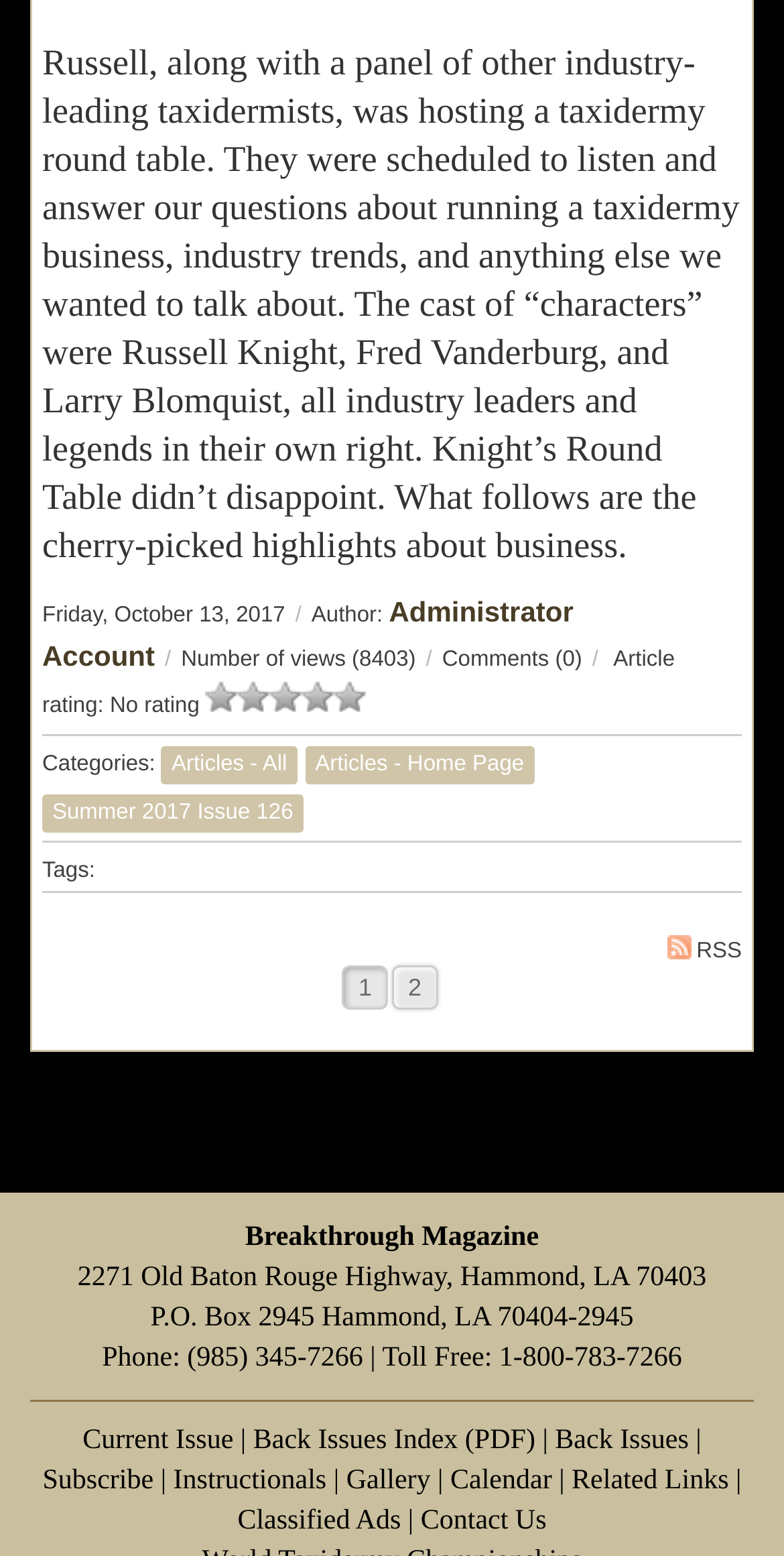Find the bounding box of the element with the following description: "1". The coordinates must be four float numbers between 0 and 1, formatted as [left, top, right, bottom].

[0.437, 0.621, 0.495, 0.649]